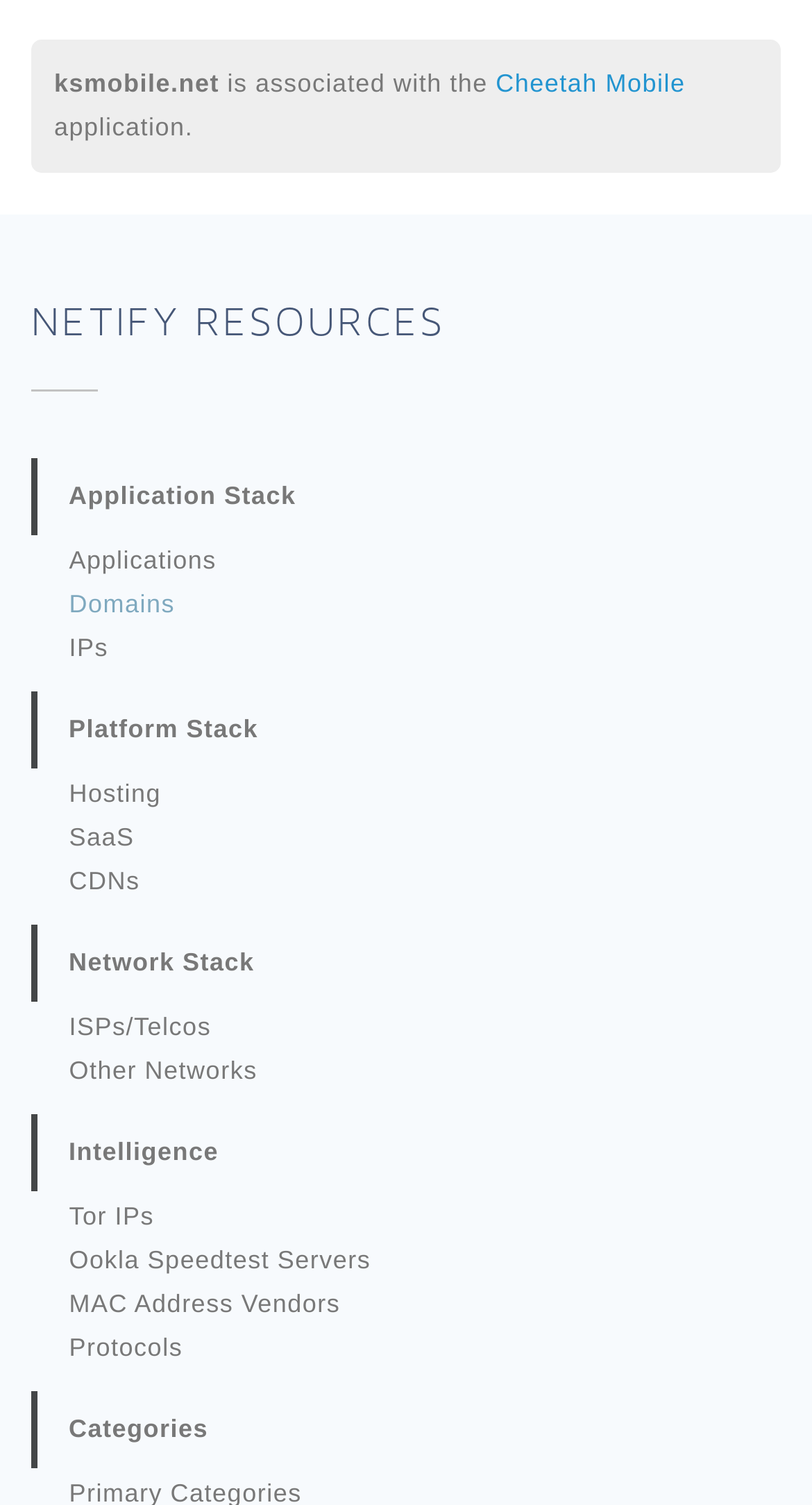Please predict the bounding box coordinates of the element's region where a click is necessary to complete the following instruction: "explore network stack". The coordinates should be represented by four float numbers between 0 and 1, i.e., [left, top, right, bottom].

[0.038, 0.614, 0.964, 0.666]